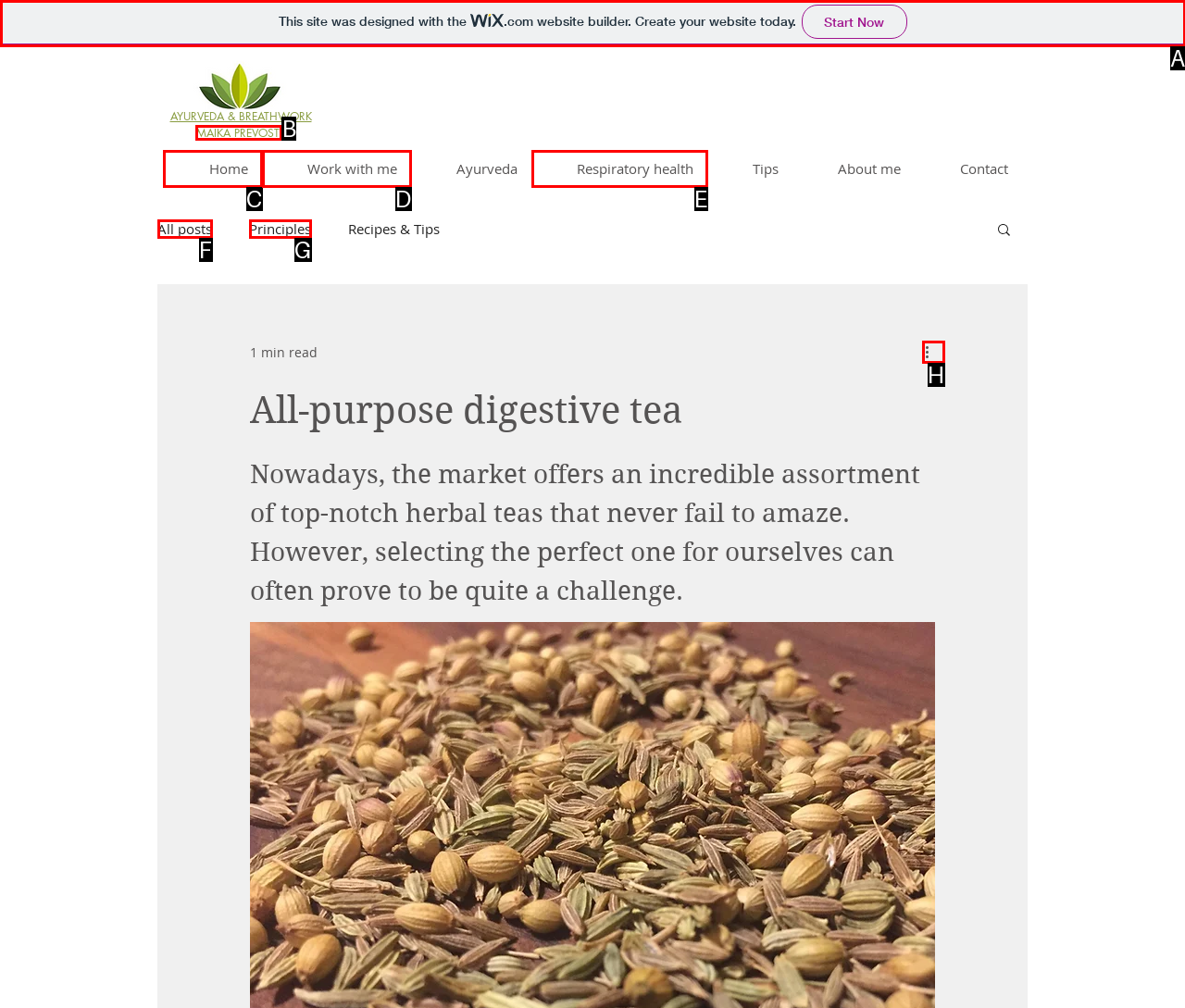Pinpoint the HTML element that fits the description: 党建文化
Answer by providing the letter of the correct option.

None